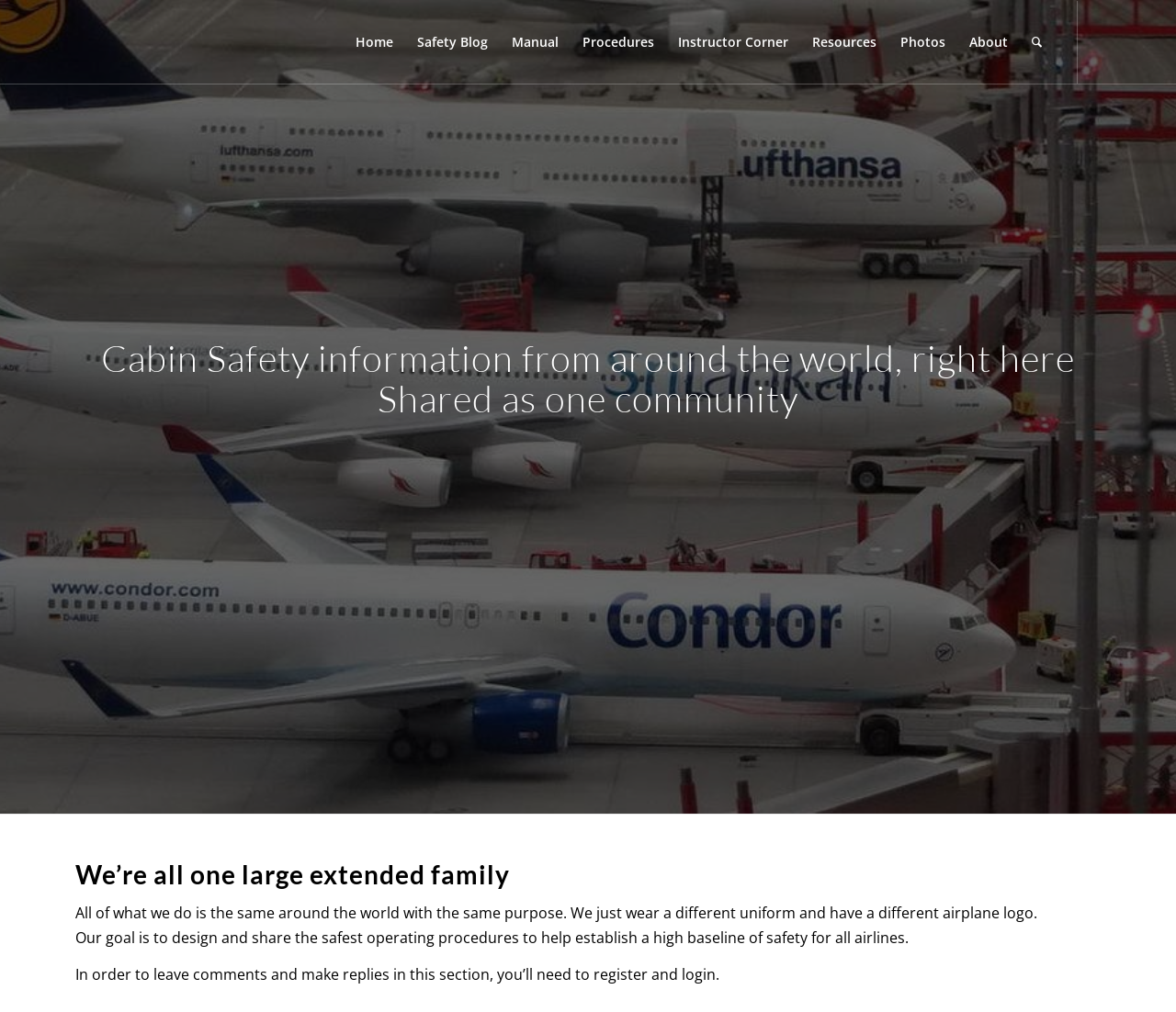How many menu items are available?
Based on the image content, provide your answer in one word or a short phrase.

9